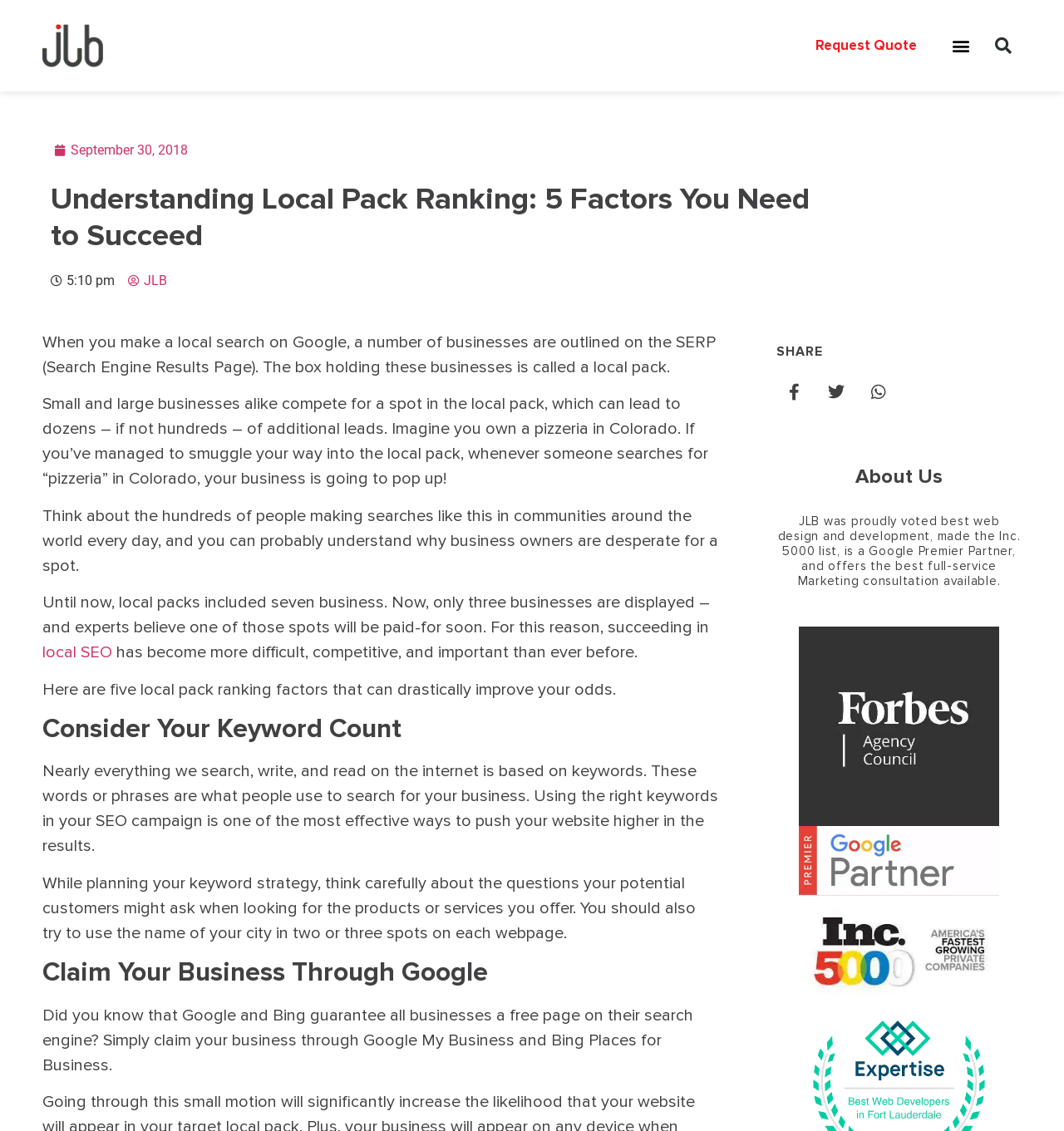Identify the bounding box for the element characterized by the following description: "September 30, 2018".

[0.052, 0.124, 0.177, 0.142]